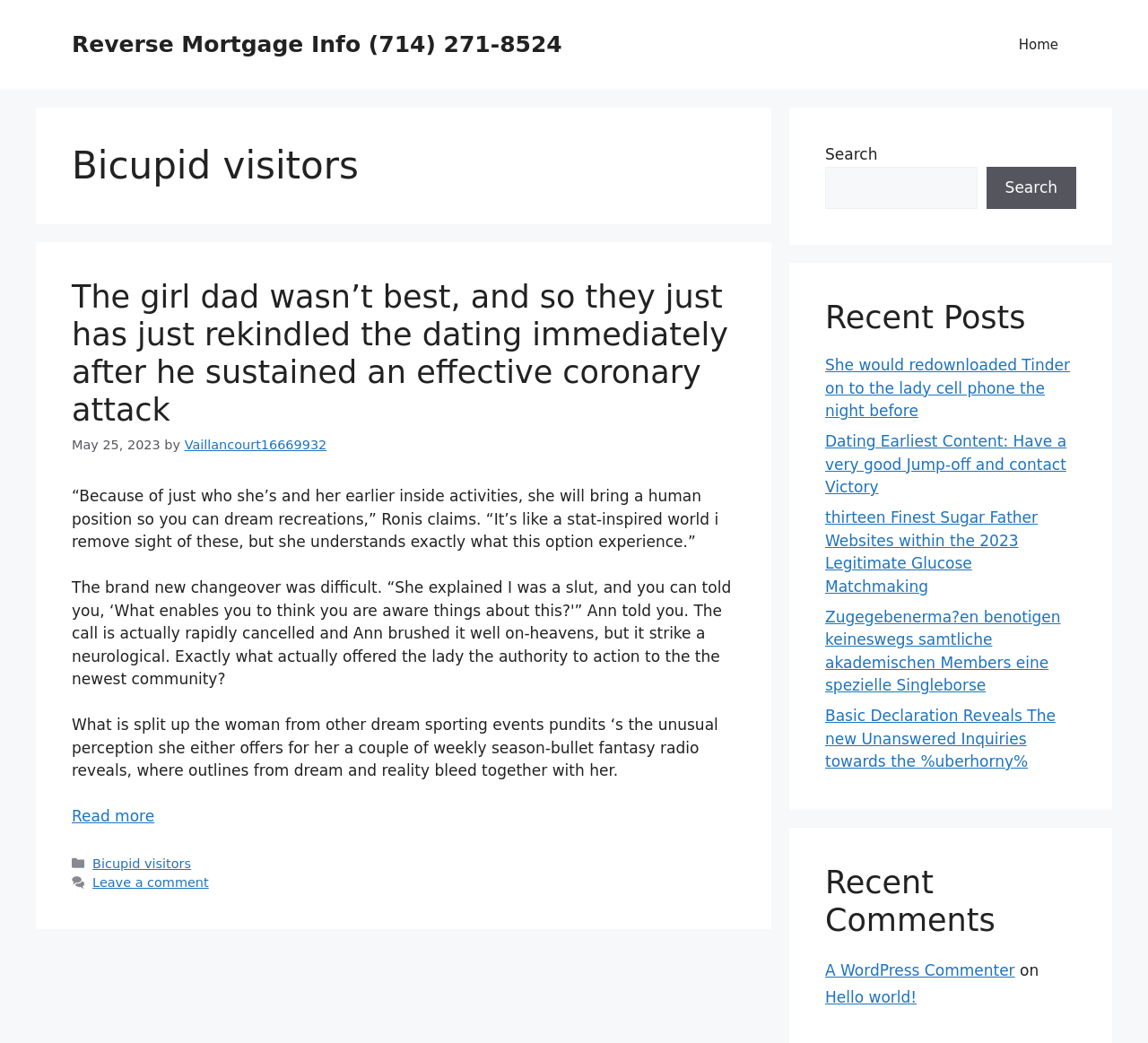Find the bounding box coordinates of the clickable element required to execute the following instruction: "Read more about 'The girl dad wasn’t best, and so they just has just rekindled the dating immediately after he sustained an effective coronary attack'". Provide the coordinates as four float numbers between 0 and 1, i.e., [left, top, right, bottom].

[0.062, 0.774, 0.134, 0.791]